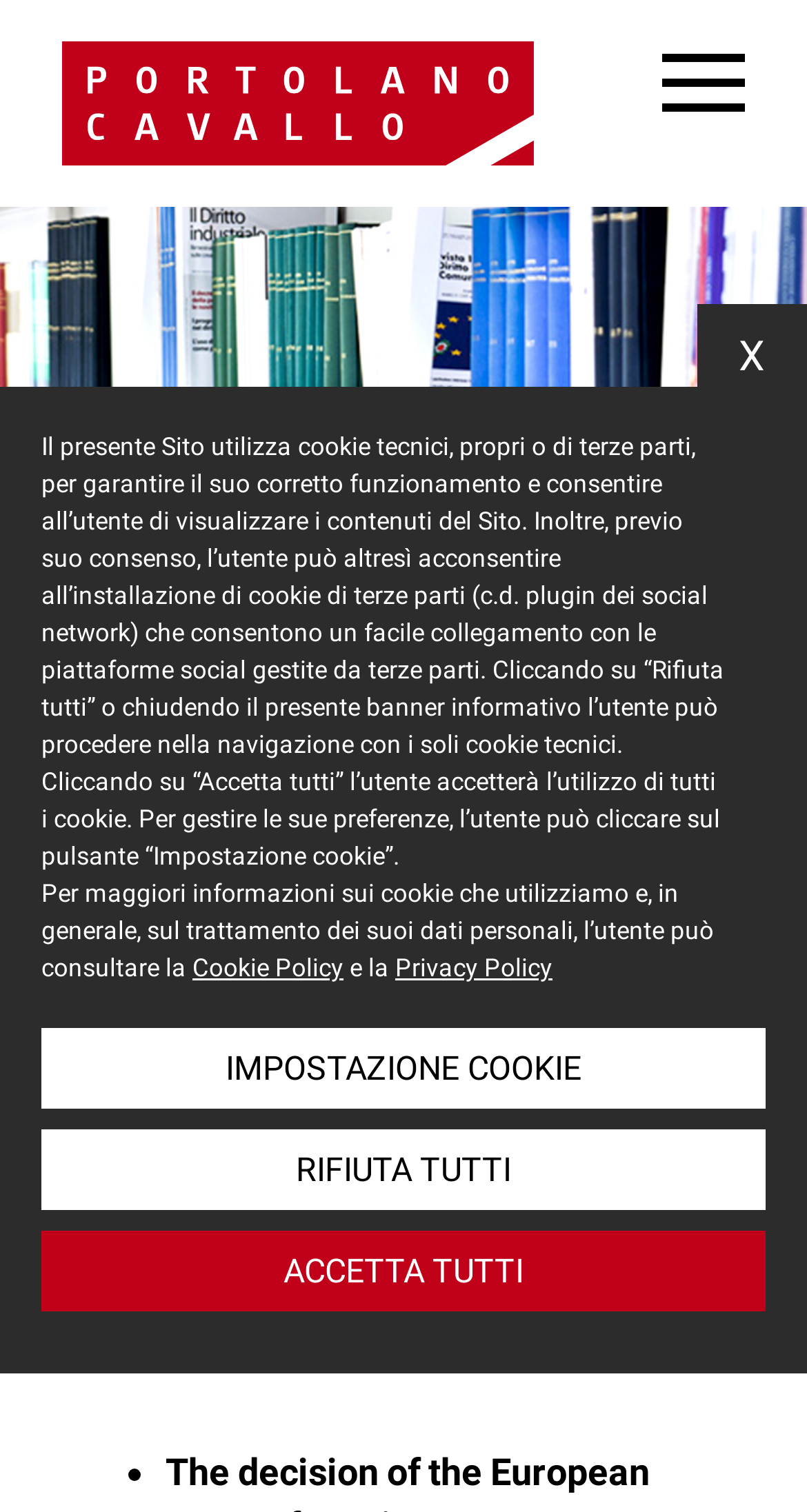From the element description: "Valentina Turco", extract the bounding box coordinates of the UI element. The coordinates should be expressed as four float numbers between 0 and 1, in the order [left, top, right, bottom].

[0.549, 0.818, 0.798, 0.837]